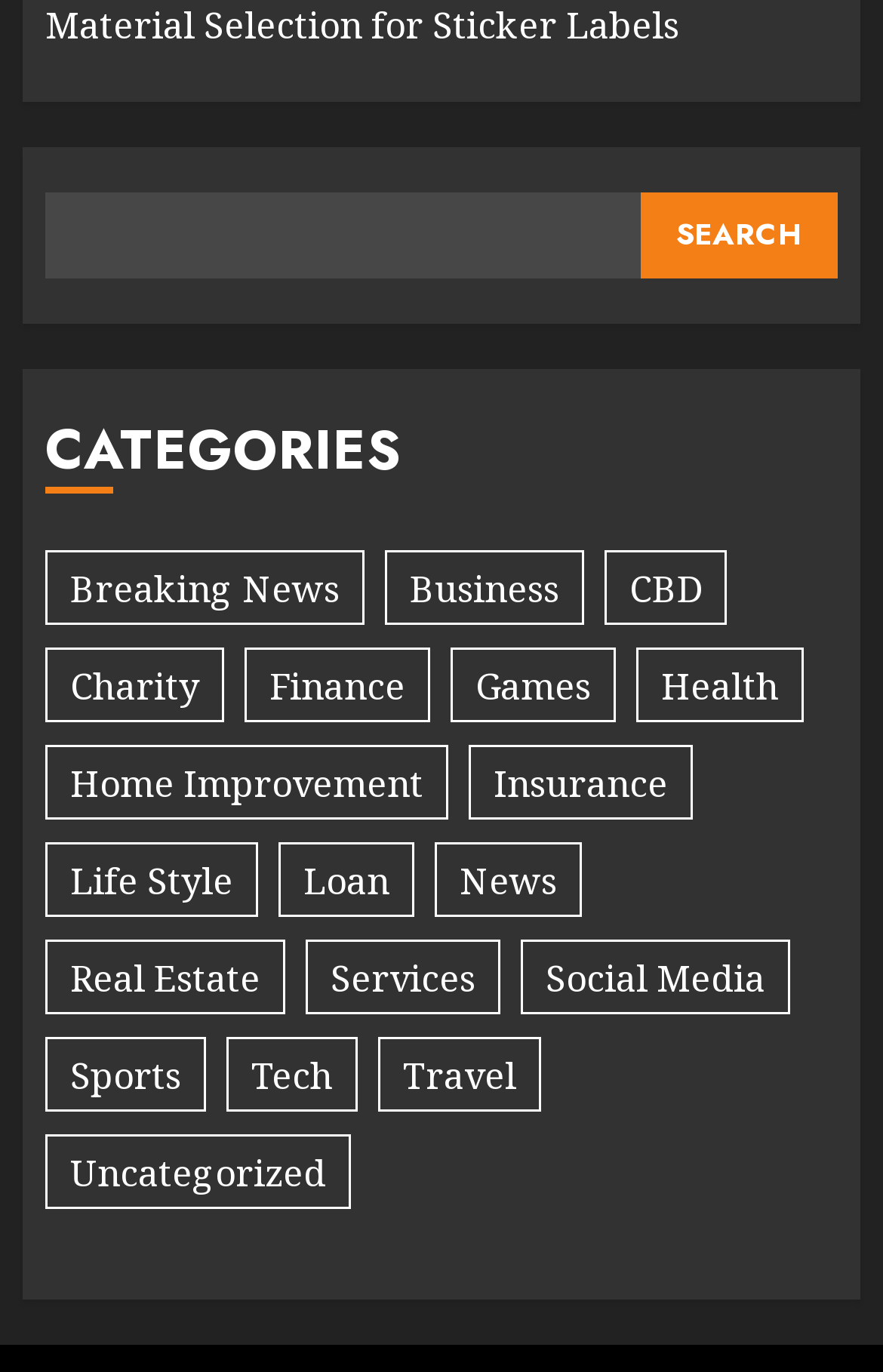Please identify the bounding box coordinates of the clickable element to fulfill the following instruction: "explore News". The coordinates should be four float numbers between 0 and 1, i.e., [left, top, right, bottom].

[0.492, 0.614, 0.659, 0.668]